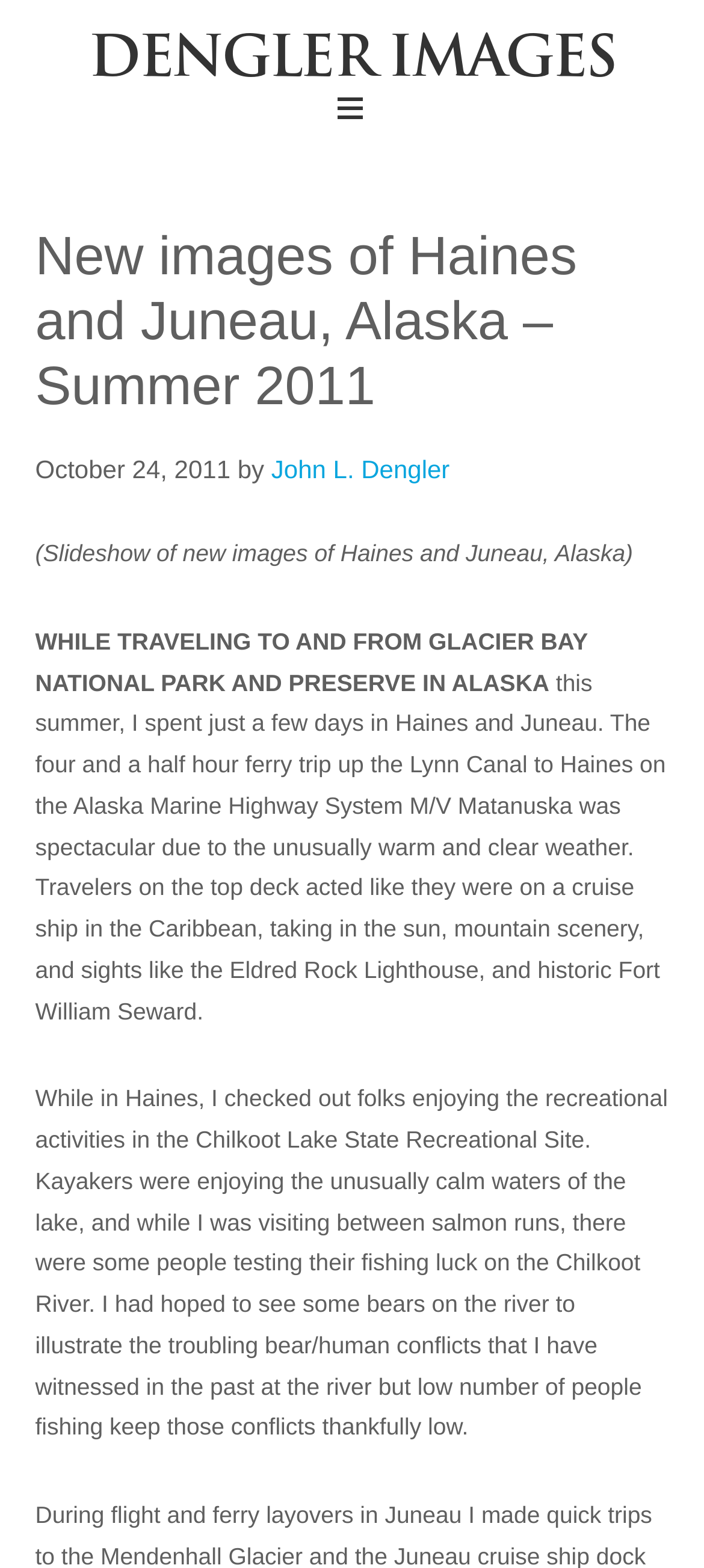What is the name of the state recreational site mentioned?
Look at the screenshot and respond with one word or a short phrase.

Chilkoot Lake State Recreational Site